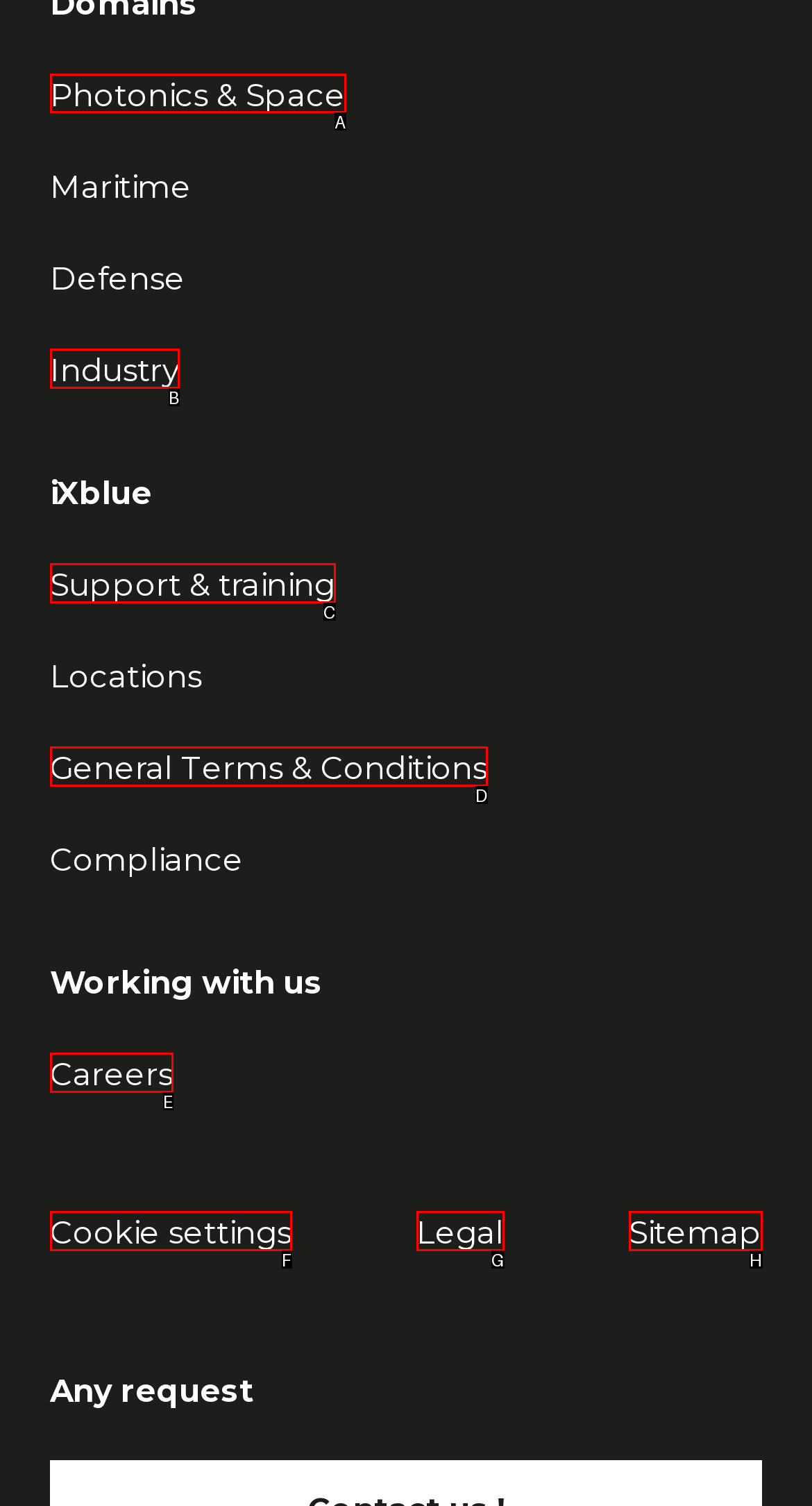Select the letter of the UI element you need to click to complete this task: Click on Photonics & Space.

A